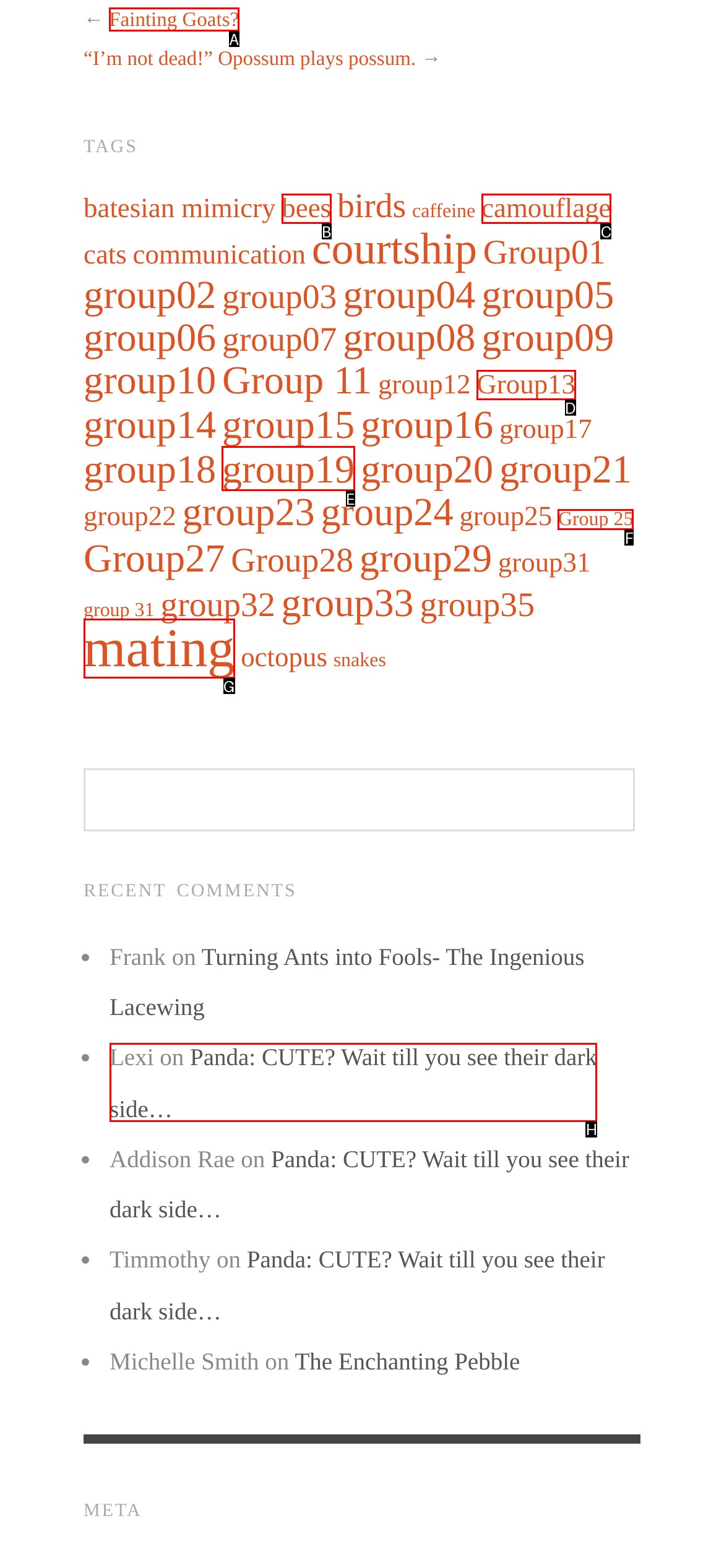Point out the specific HTML element to click to complete this task: Click on the 'Fainting Goats?' link Reply with the letter of the chosen option.

A